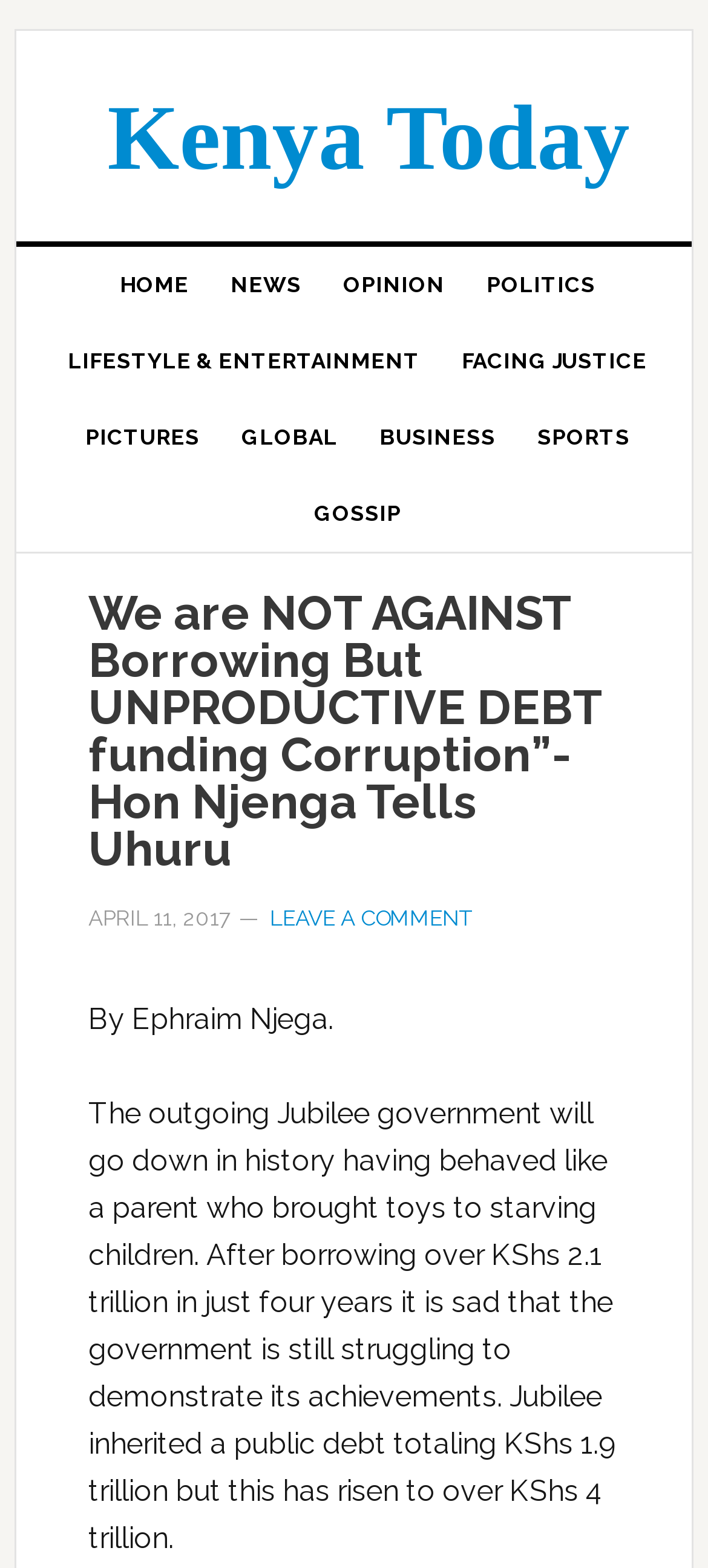Use a single word or phrase to answer the question:
What is the current public debt of Kenya?

Over KShs 4 trillion